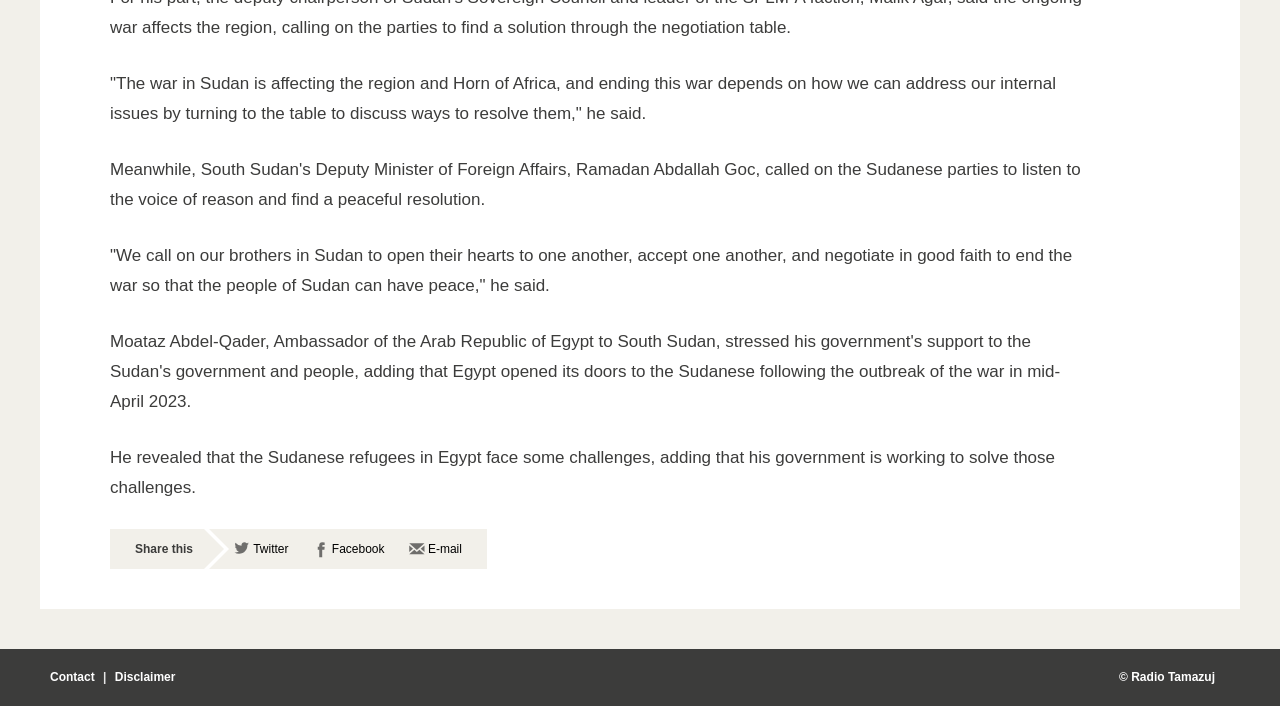What is the topic of the article?
Refer to the image and give a detailed answer to the query.

The topic of the article can be inferred from the static text elements at the top of the webpage, which mention the war in Sudan and its effects on the region and Horn of Africa.